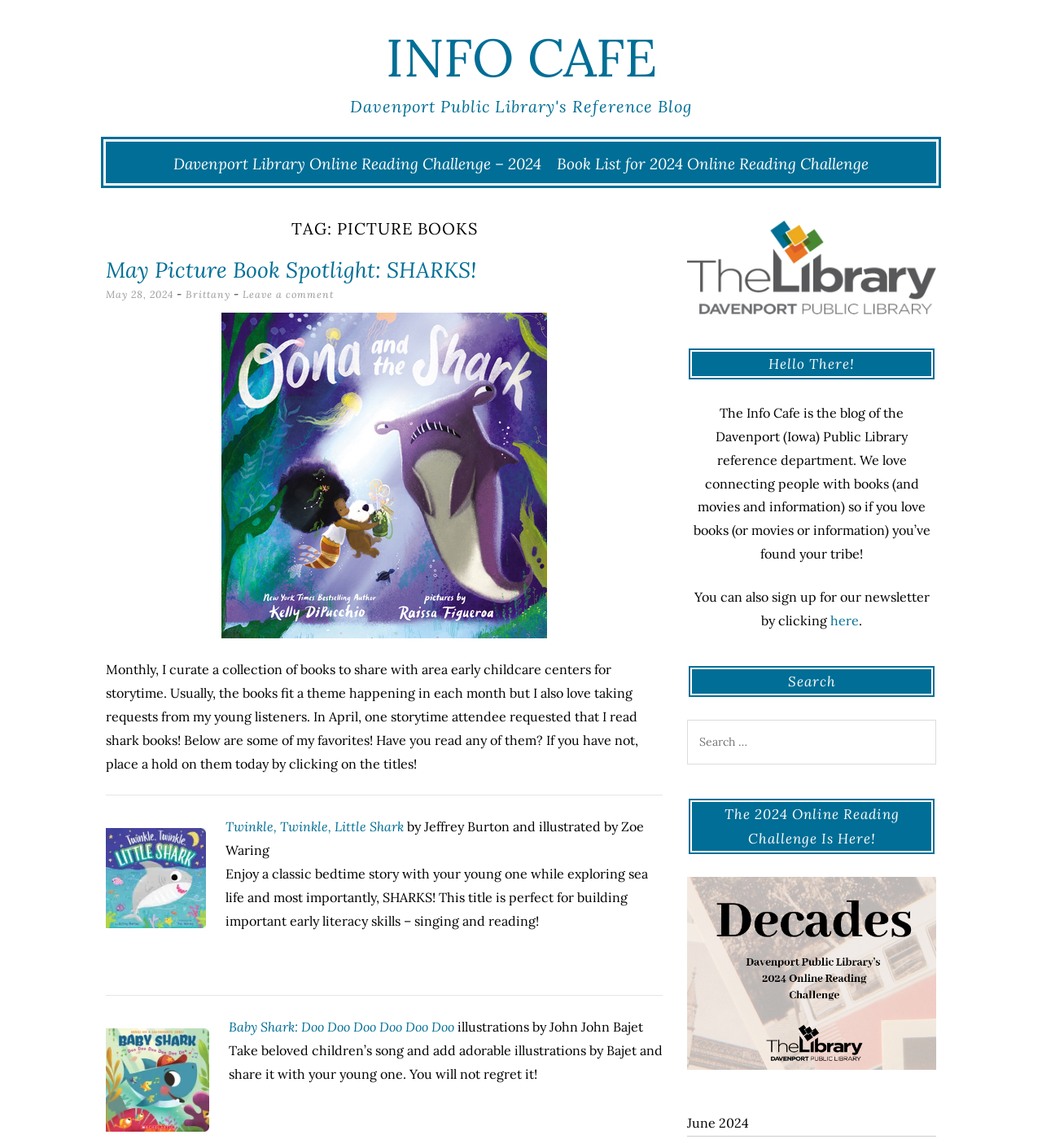Answer the question briefly using a single word or phrase: 
What is the purpose of the Info Cafe?

Connecting people with books